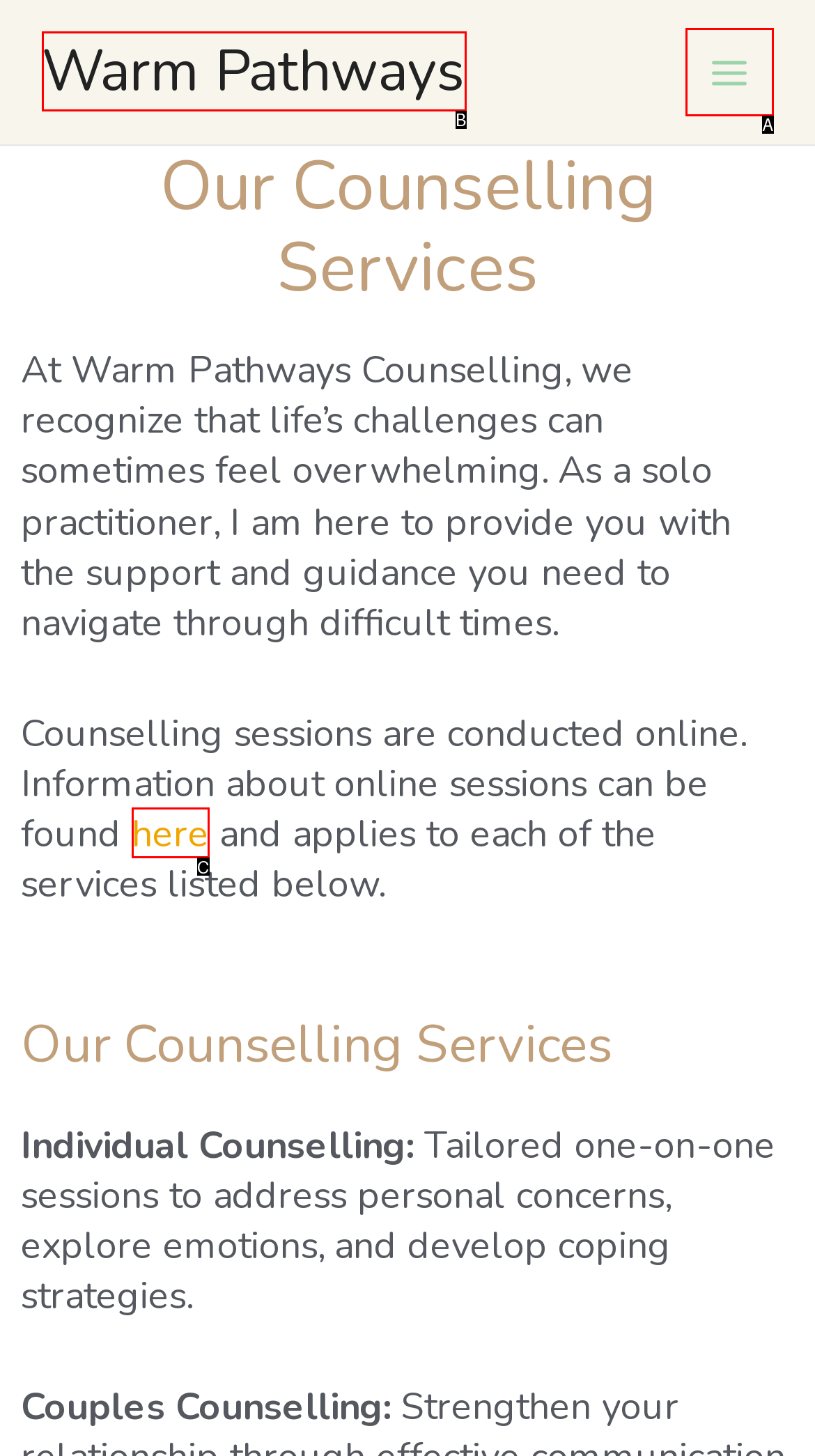Find the option that aligns with: here
Provide the letter of the corresponding option.

C